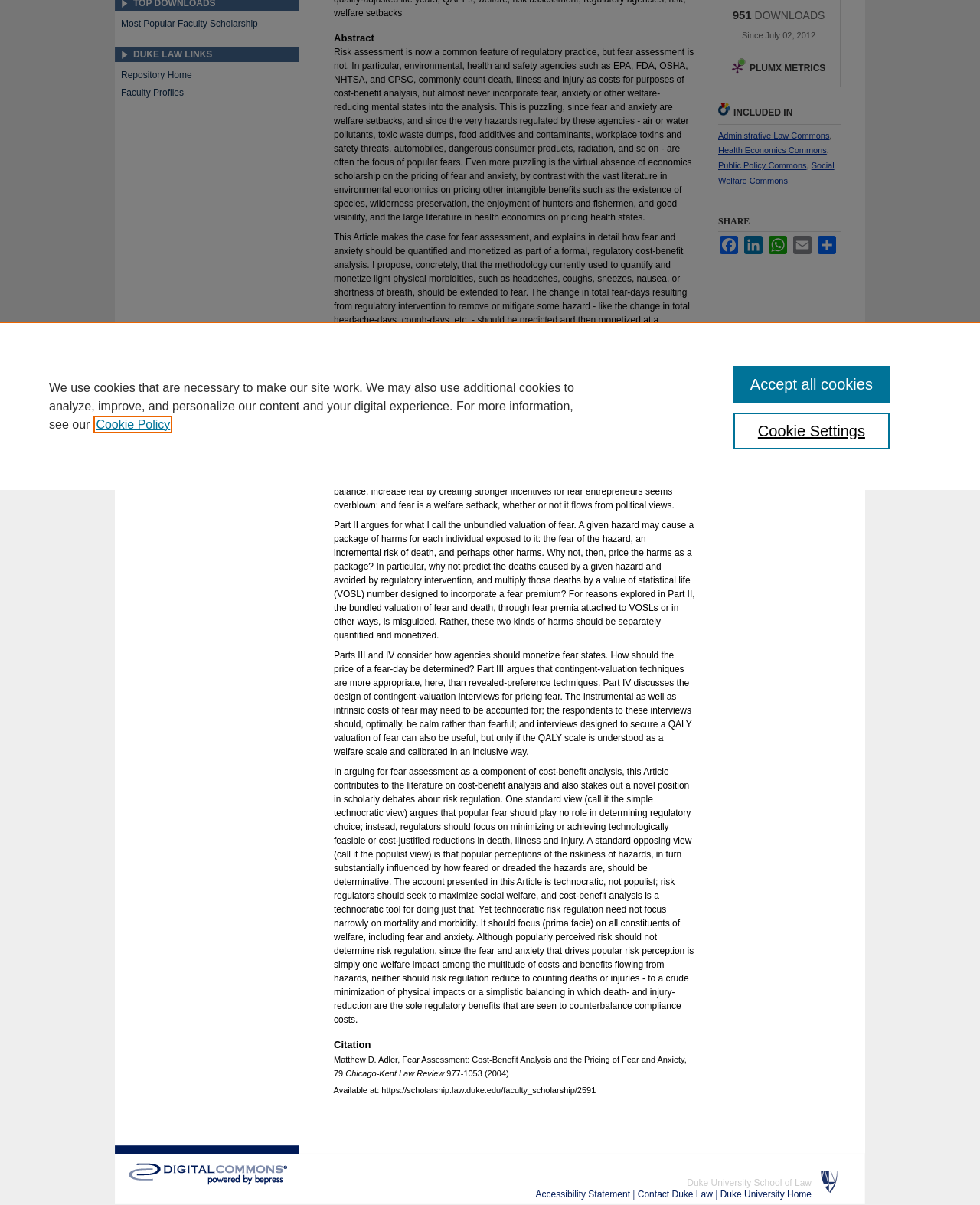Extract the bounding box coordinates for the HTML element that matches this description: "Cookie Settings". The coordinates should be four float numbers between 0 and 1, i.e., [left, top, right, bottom].

[0.748, 0.342, 0.908, 0.373]